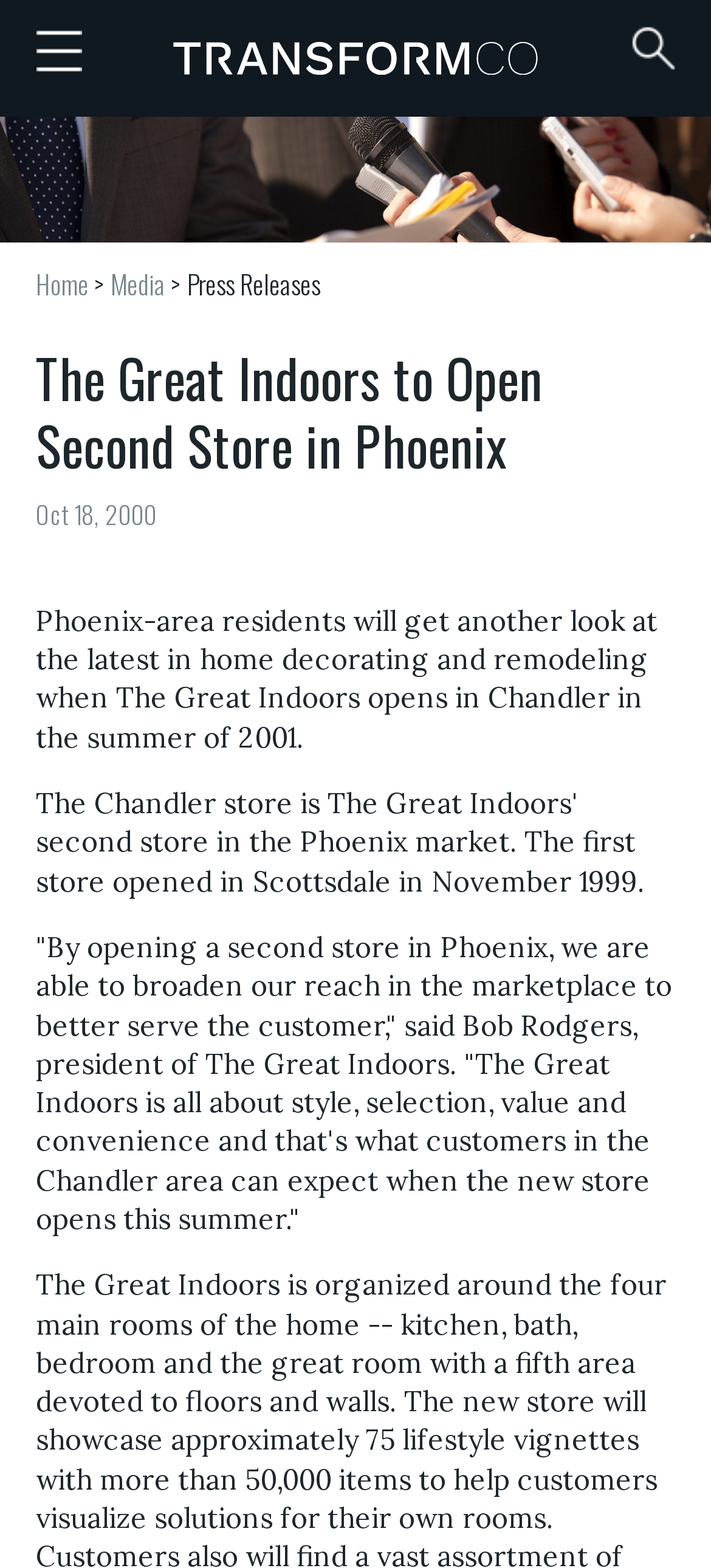Reply to the question with a brief word or phrase: Who is the president of The Great Indoors?

Bob Rodgers